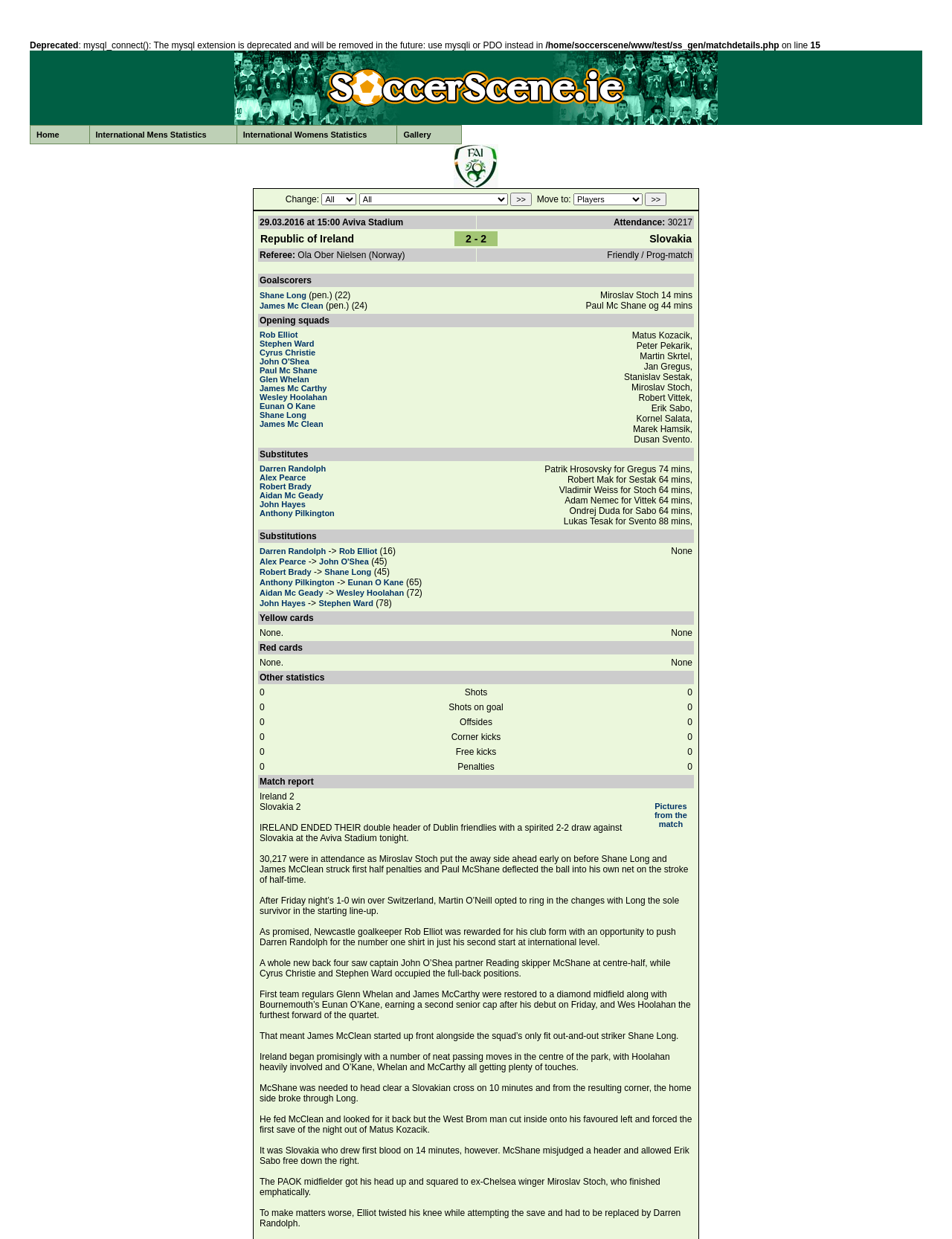Please find the bounding box coordinates of the element's region to be clicked to carry out this instruction: "Go to the International Mens Statistics page".

[0.093, 0.101, 0.249, 0.116]